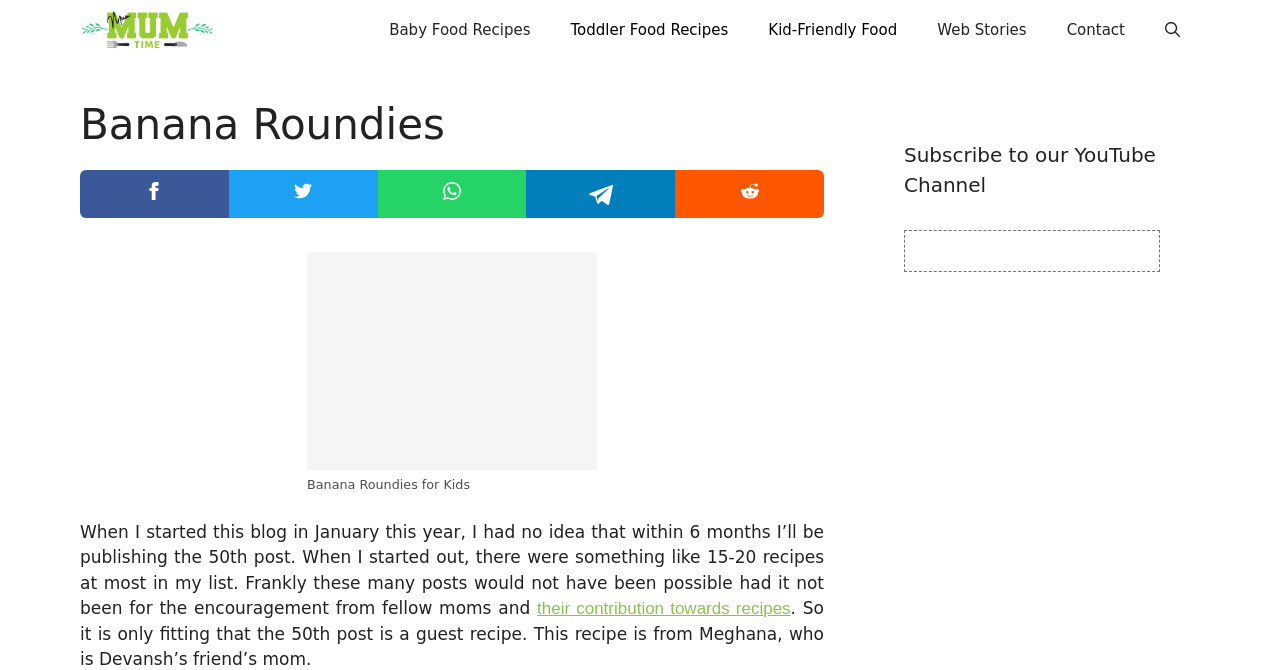Find the bounding box coordinates of the clickable region needed to perform the following instruction: "Subscribe to the newsletter". The coordinates should be provided as four float numbers between 0 and 1, i.e., [left, top, right, bottom].

None